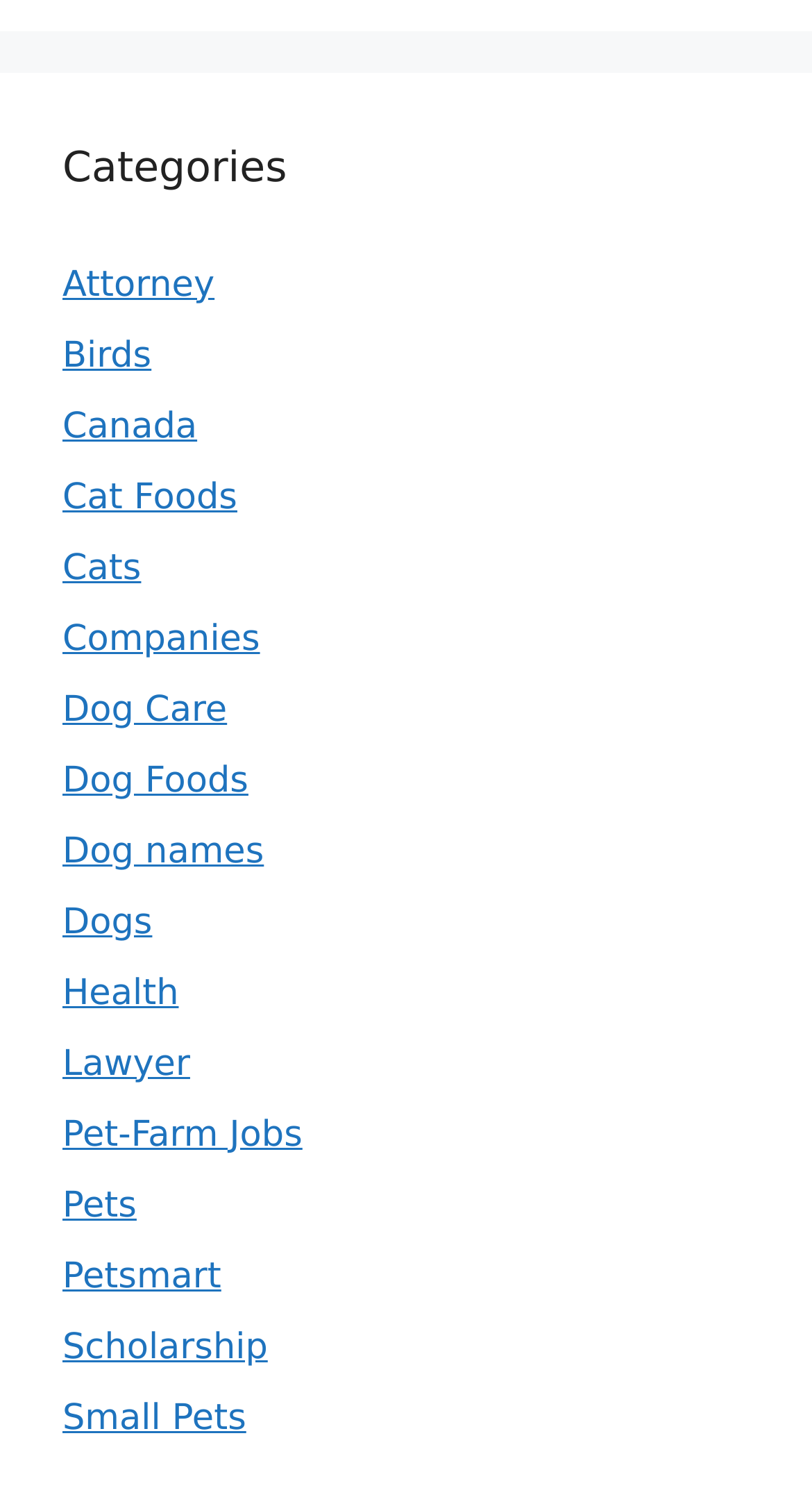Find the bounding box coordinates corresponding to the UI element with the description: "Canada". The coordinates should be formatted as [left, top, right, bottom], with values as floats between 0 and 1.

[0.077, 0.269, 0.243, 0.297]